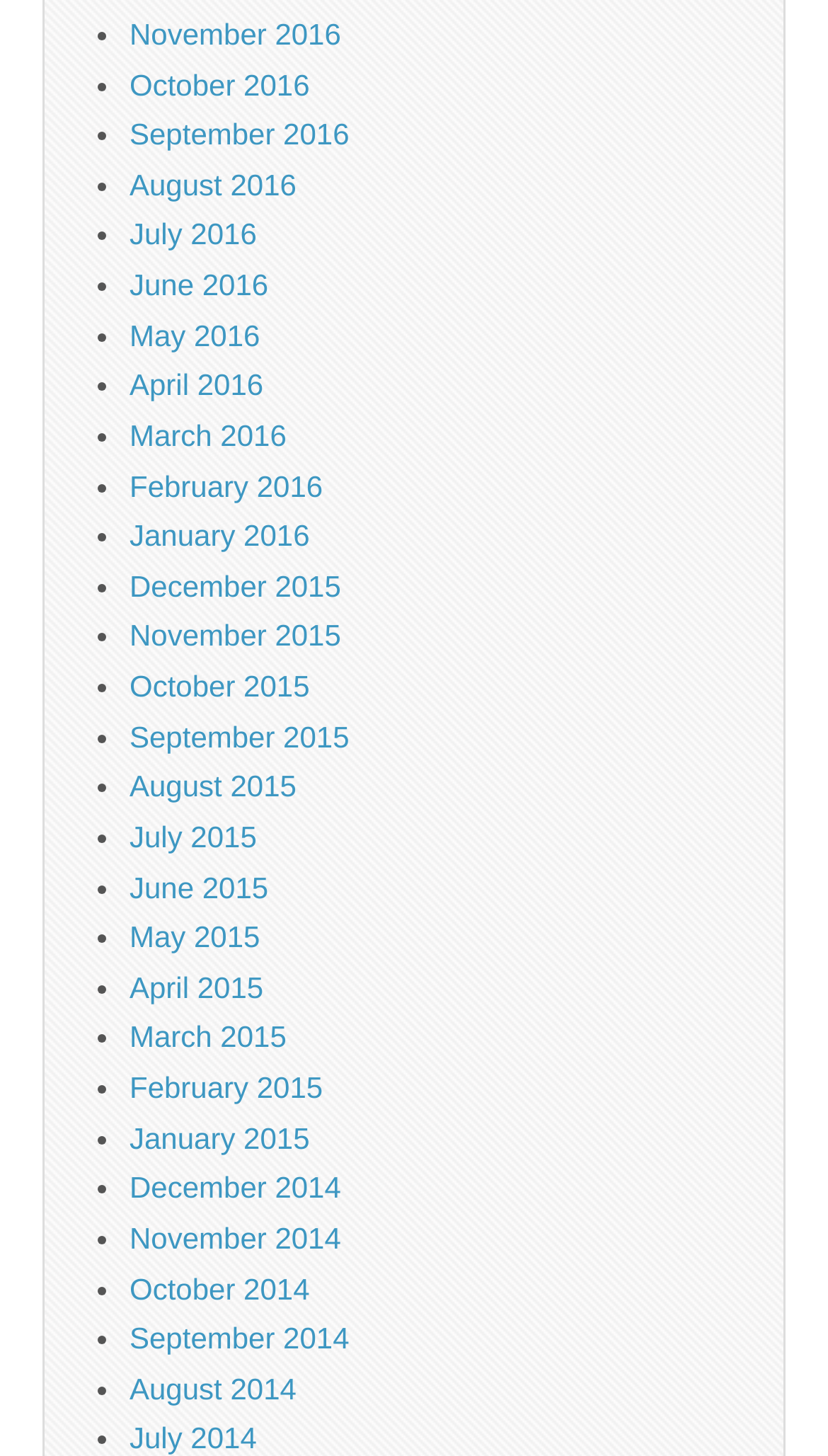Can you find the bounding box coordinates of the area I should click to execute the following instruction: "View January 2015"?

[0.156, 0.77, 0.374, 0.793]